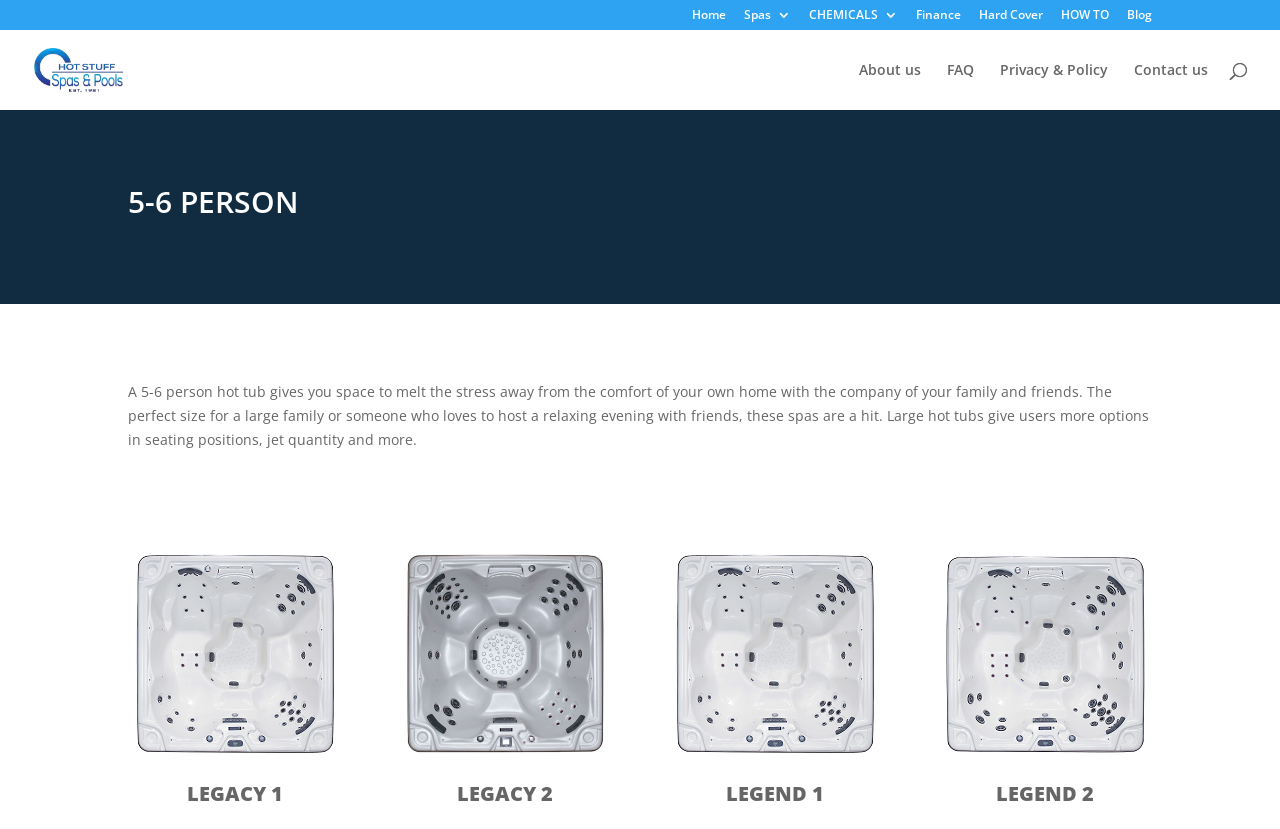Respond to the following question with a brief word or phrase:
How many links are in the top navigation bar?

6